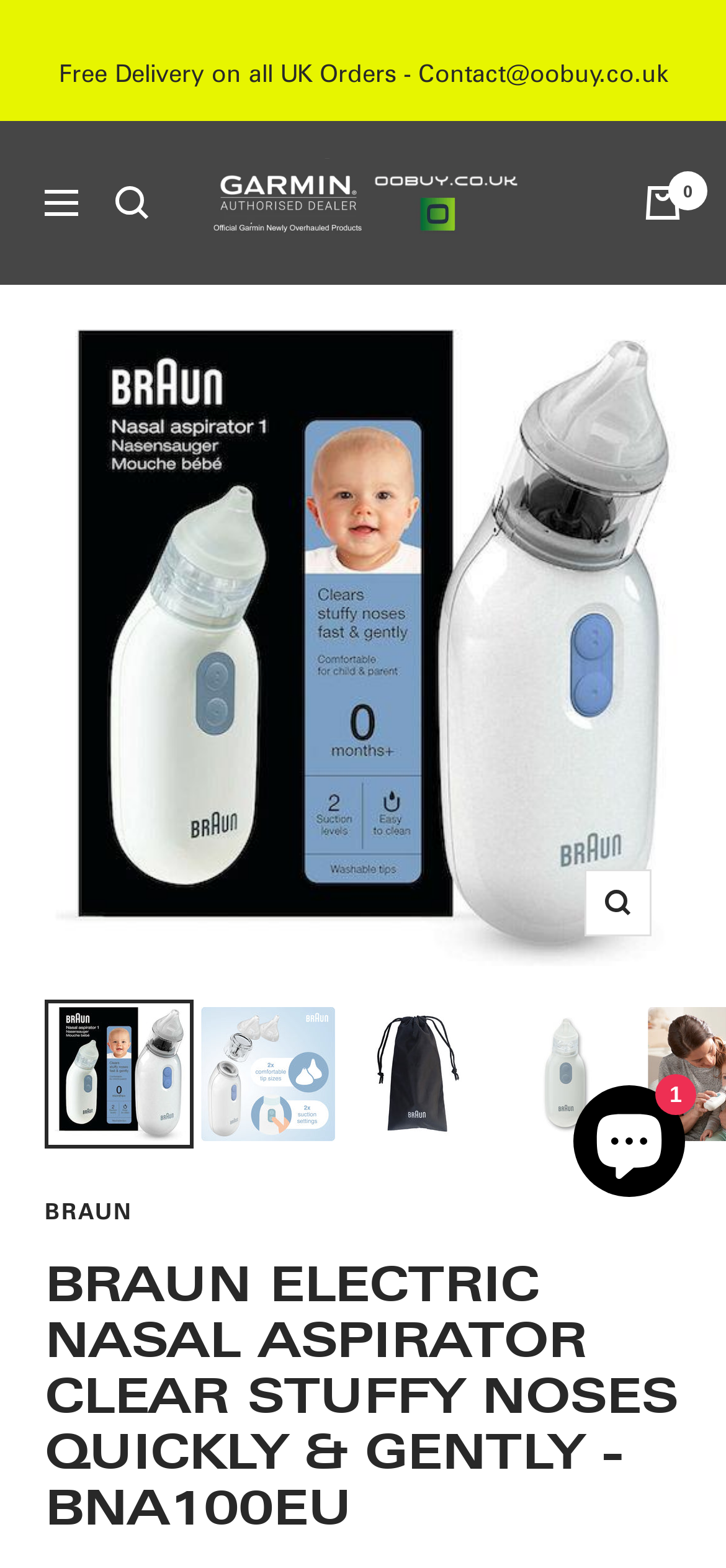What is the function of the 'Zoom' button?
Using the image as a reference, give a one-word or short phrase answer.

To zoom the product image